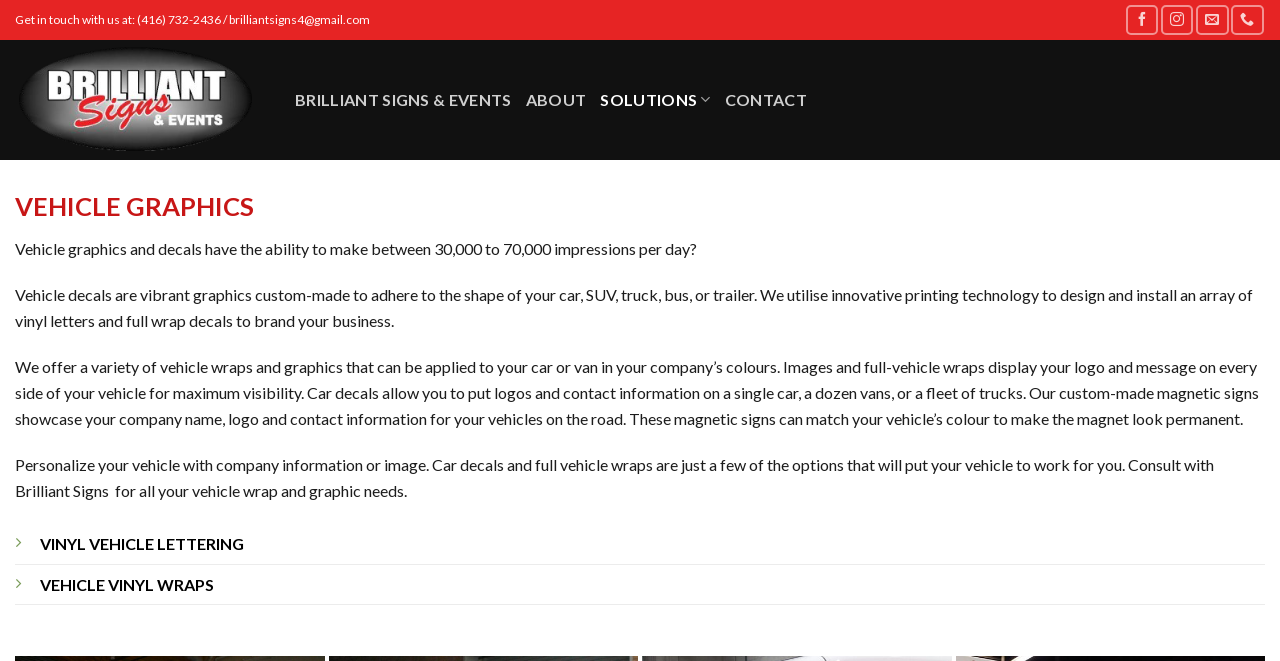Explain in detail what you observe on this webpage.

The webpage is about vehicle graphics and decals provided by Brilliant Signs and Events. At the top left, there is a contact information section with a phone number and email address. Below this section, there are social media links to follow the company on Facebook and Instagram, as well as a link to send an email or make a call.

To the right of the contact information, there is a logo of Brilliant Signs with a link to the company's homepage. Below the logo, there is a navigation menu with links to different sections of the website, including About, Solutions, and Contact.

The main content of the webpage is about vehicle graphics and decals. There is a heading "VEHICLE GRAPHICS" at the top, followed by a paragraph explaining the benefits of vehicle graphics and decals, which can make between 30,000 to 70,000 impressions per day. Below this, there are three paragraphs describing the services offered, including custom-made vinyl letters and full wrap decals, vehicle wraps and graphics, and magnetic signs.

At the bottom of the main content, there are two links to specific services: Vinyl Vehicle Lettering and Vehicle Vinyl Wraps. Overall, the webpage provides information about the company's services and how they can help personalize vehicles with company information or images.